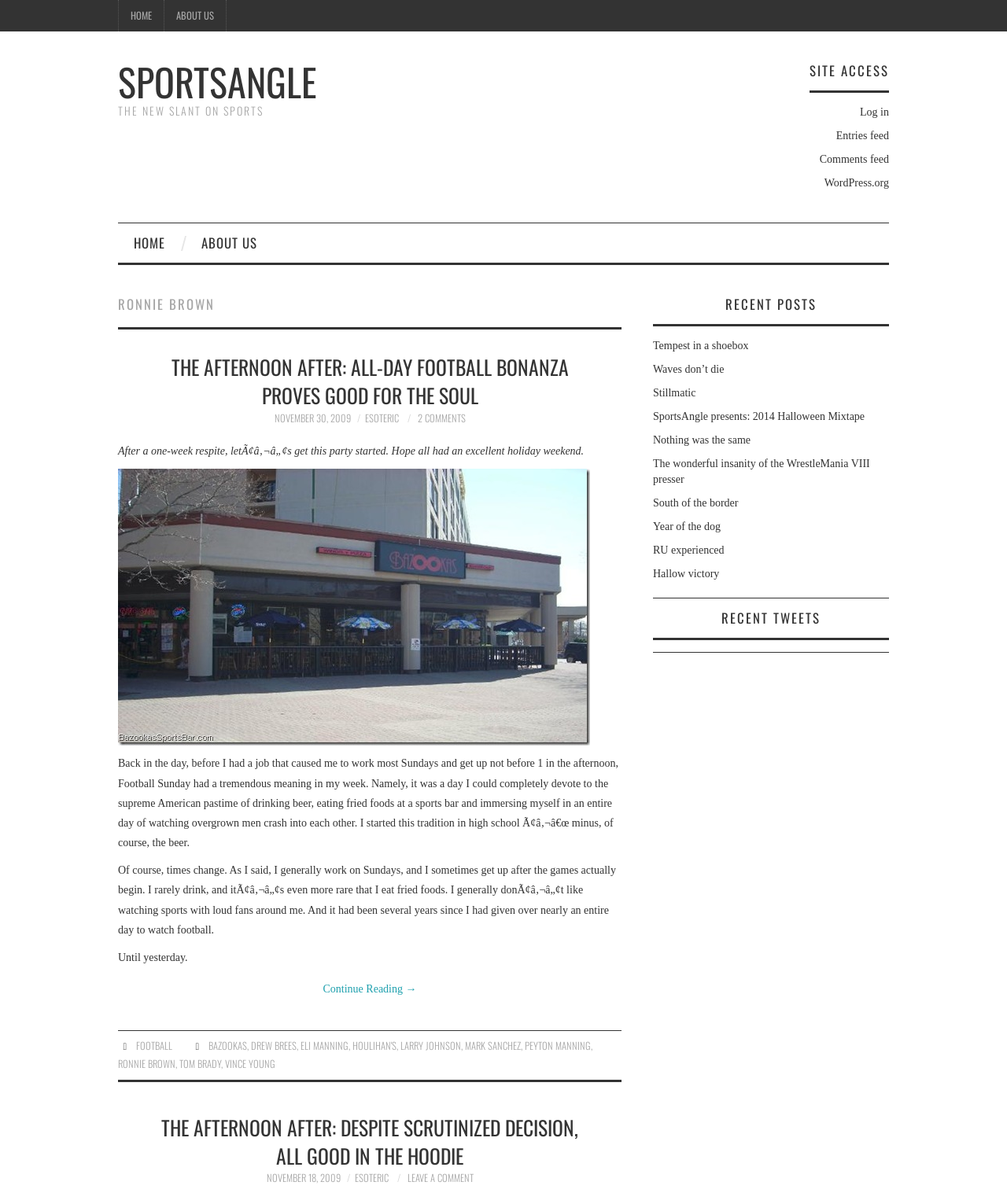Locate the bounding box coordinates of the clickable area to execute the instruction: "Check the 'THE AFTERNOON AFTER: DESPITE SCRUTINIZED DECISION, ALL GOOD IN THE HOODIE' article". Provide the coordinates as four float numbers between 0 and 1, represented as [left, top, right, bottom].

[0.16, 0.923, 0.574, 0.972]